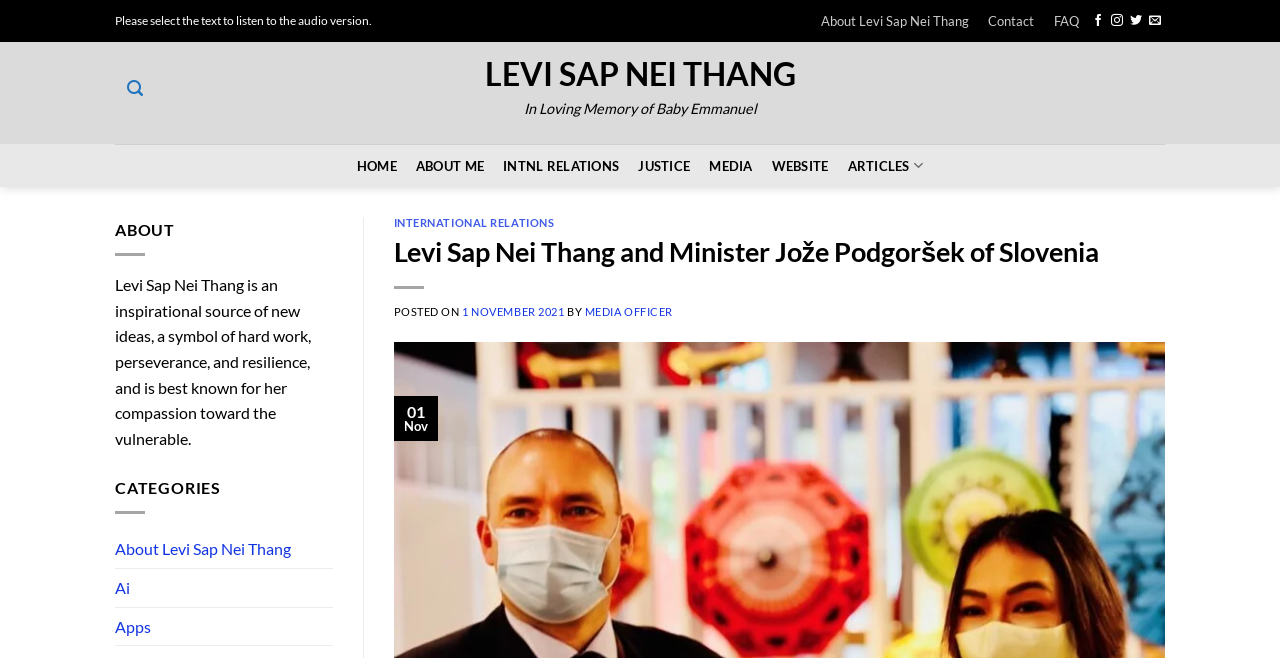Identify the bounding box for the UI element that is described as follows: "About Levi Sap Nei Thang".

[0.09, 0.806, 0.227, 0.863]